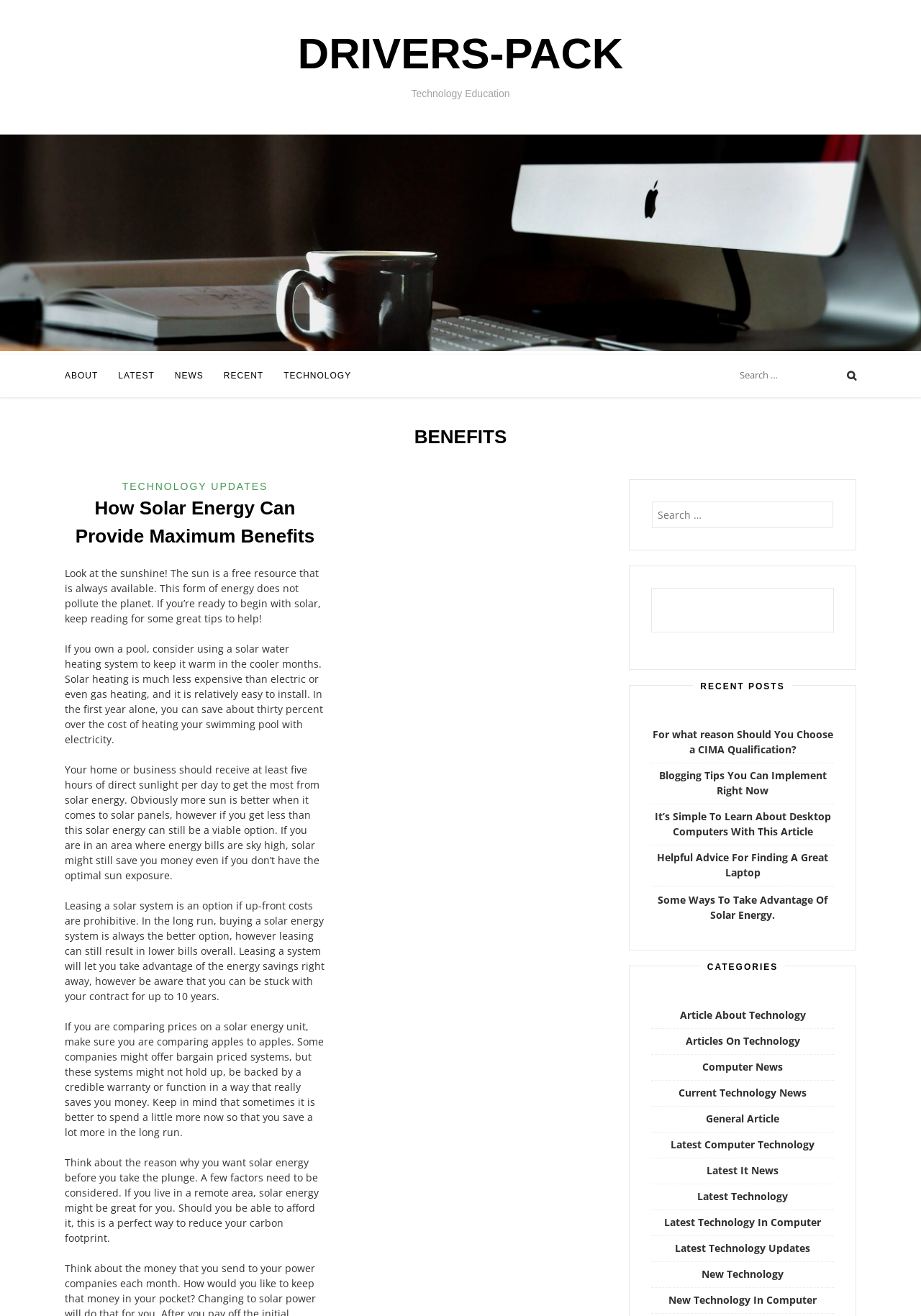Please indicate the bounding box coordinates for the clickable area to complete the following task: "Explore TECHNOLOGY UPDATES". The coordinates should be specified as four float numbers between 0 and 1, i.e., [left, top, right, bottom].

[0.133, 0.365, 0.291, 0.374]